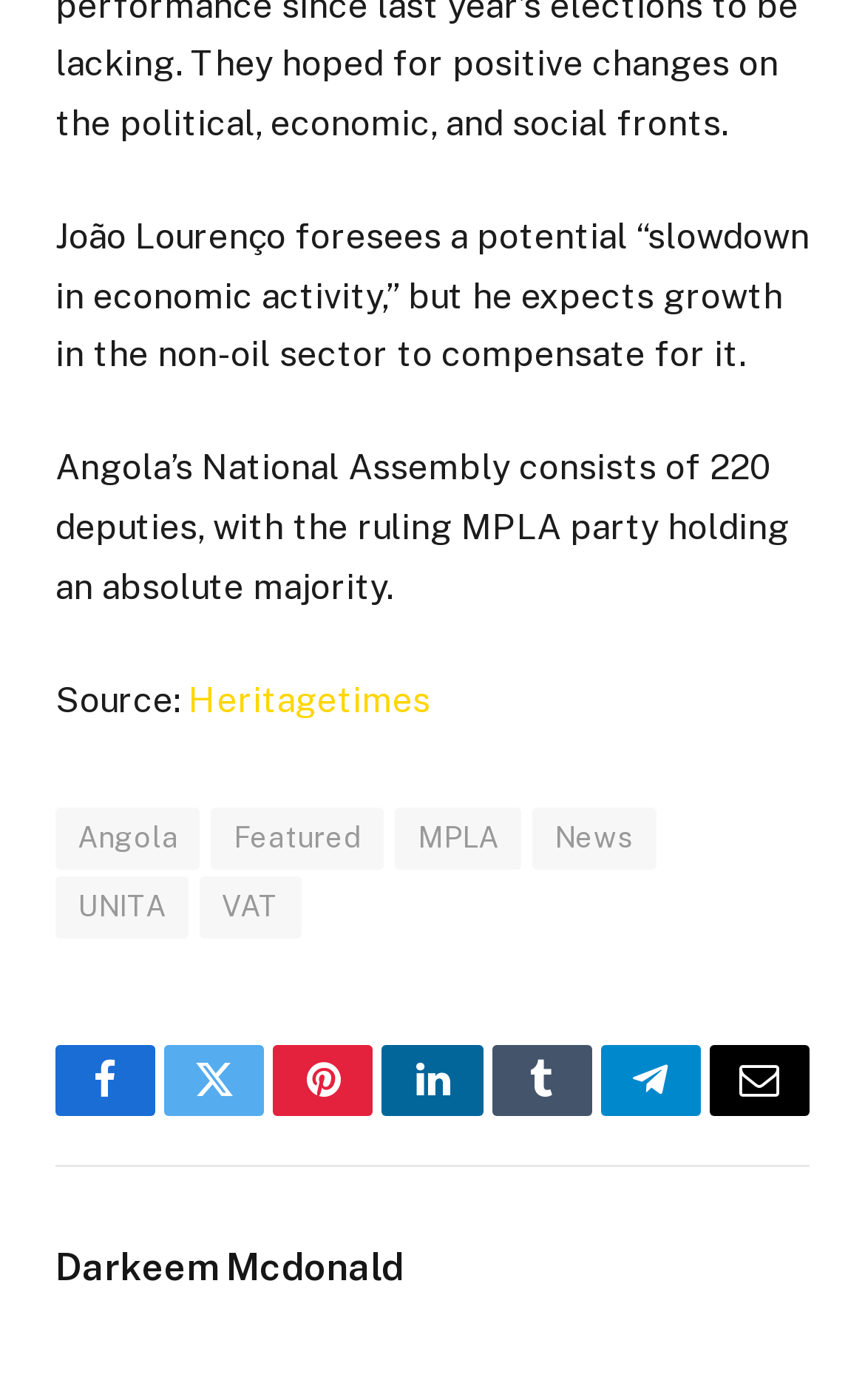Respond to the question below with a single word or phrase:
How many social media platforms are available for sharing?

7